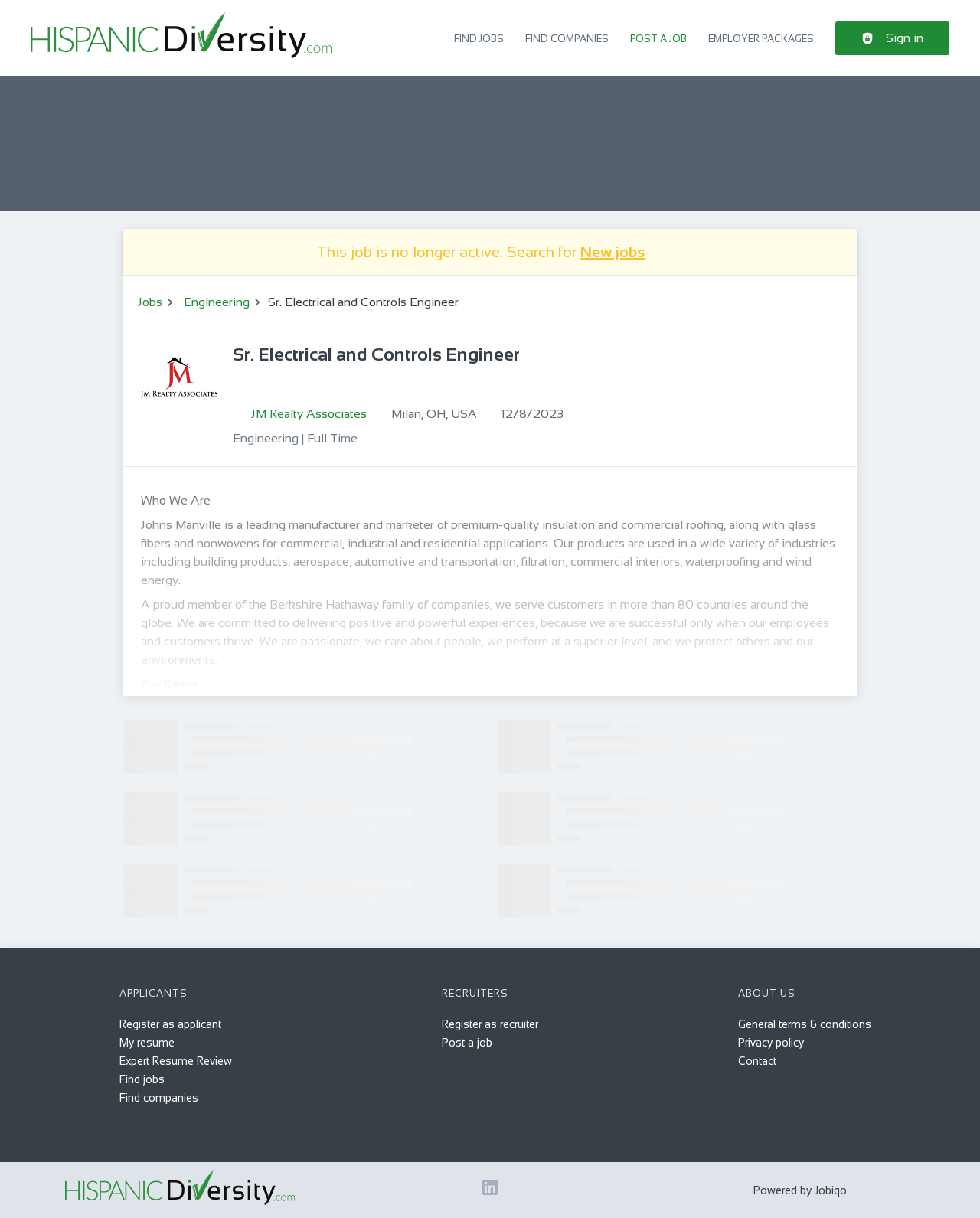What is the salary range of the job?
Look at the screenshot and respond with one word or a short phrase.

$111,000.00-$166,400.00 Annual